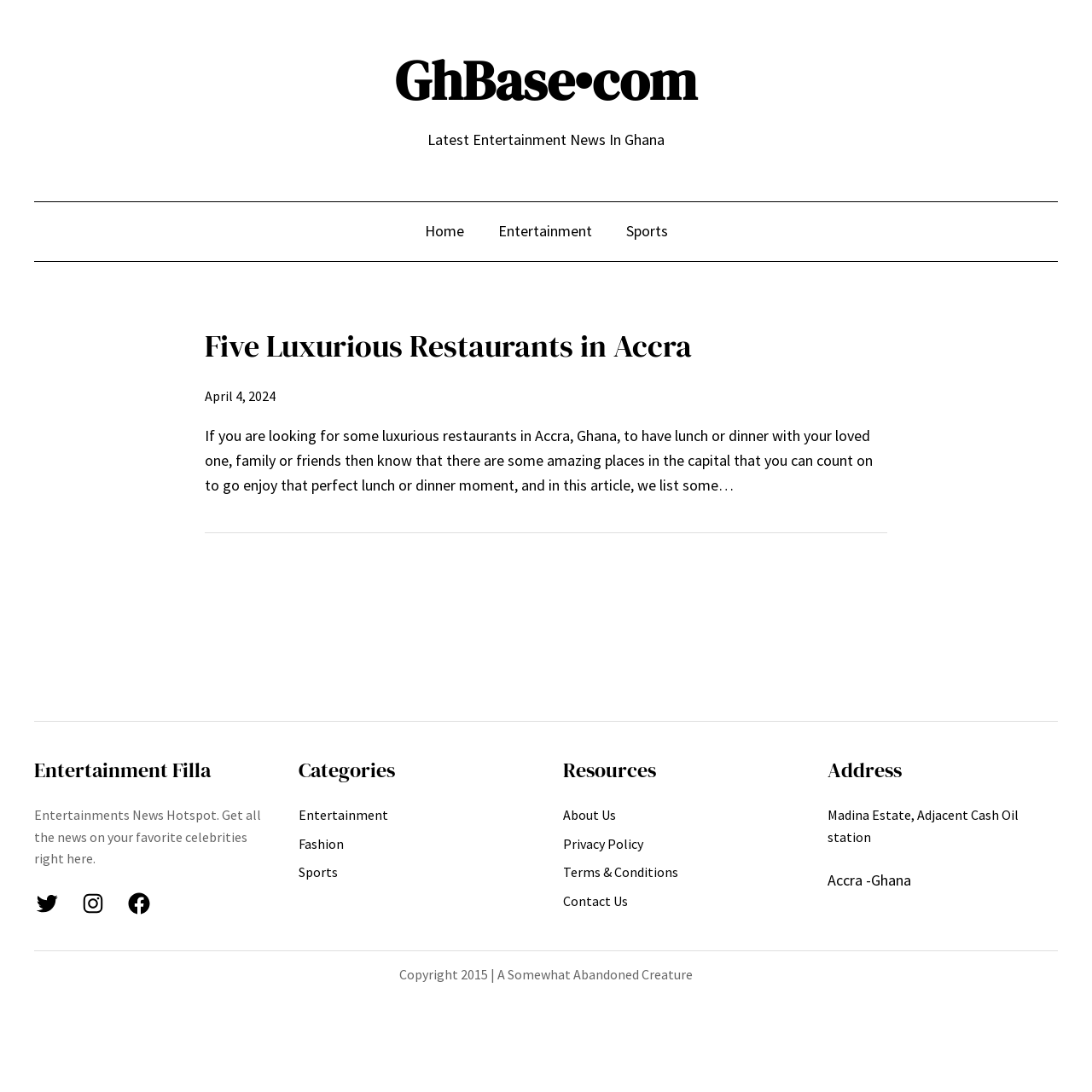Please give the bounding box coordinates of the area that should be clicked to fulfill the following instruction: "Read the article about Five Luxurious Restaurants in Accra". The coordinates should be in the format of four float numbers from 0 to 1, i.e., [left, top, right, bottom].

[0.188, 0.298, 0.634, 0.337]